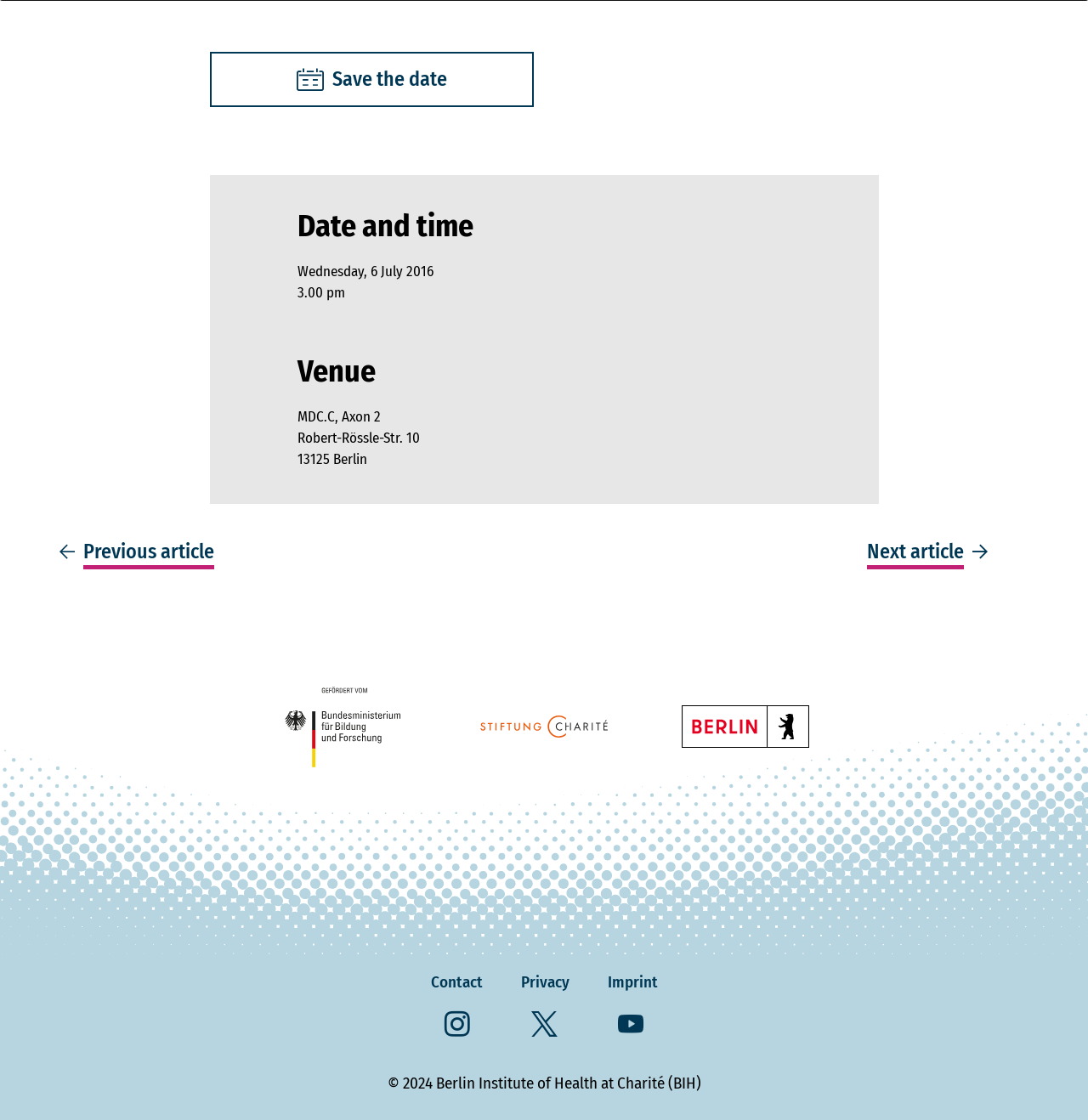Where is the event located?
Answer with a single word or phrase by referring to the visual content.

MDC.C, Axon 2